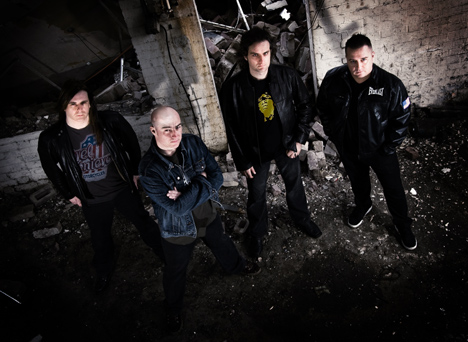Give a thorough caption of the image, focusing on all visible elements.

The image features the band Vendetta, captured in a dramatic setting amidst the remnants of a dilapidated building. The four members stand confidently in a loose formation, showcasing their distinct styles. The atmosphere appears gritty, with exposed brick walls and debris scattered around, adding to the raw, edgy vibe typical of the metal genre that Vendetta embodies.

The lead vocalist, identifiable by a casual black leather jacket, takes center stage with a poised stance, while the others, dressed in a mix of leather and band-themed apparel, radiate a sense of unity and strength. This visual representation aligns with their musical identity—bold, powerful, and unapologetic. The lighting enhances the tough, rebellious feel of the scene, creating striking contrasts that draw attention to the band’s rugged aesthetic.

Vendetta is known for their electrifying fusion of styles, blending progressive and neoclassical elements within hard rock music, which is reflected in their captivating presence in this image.